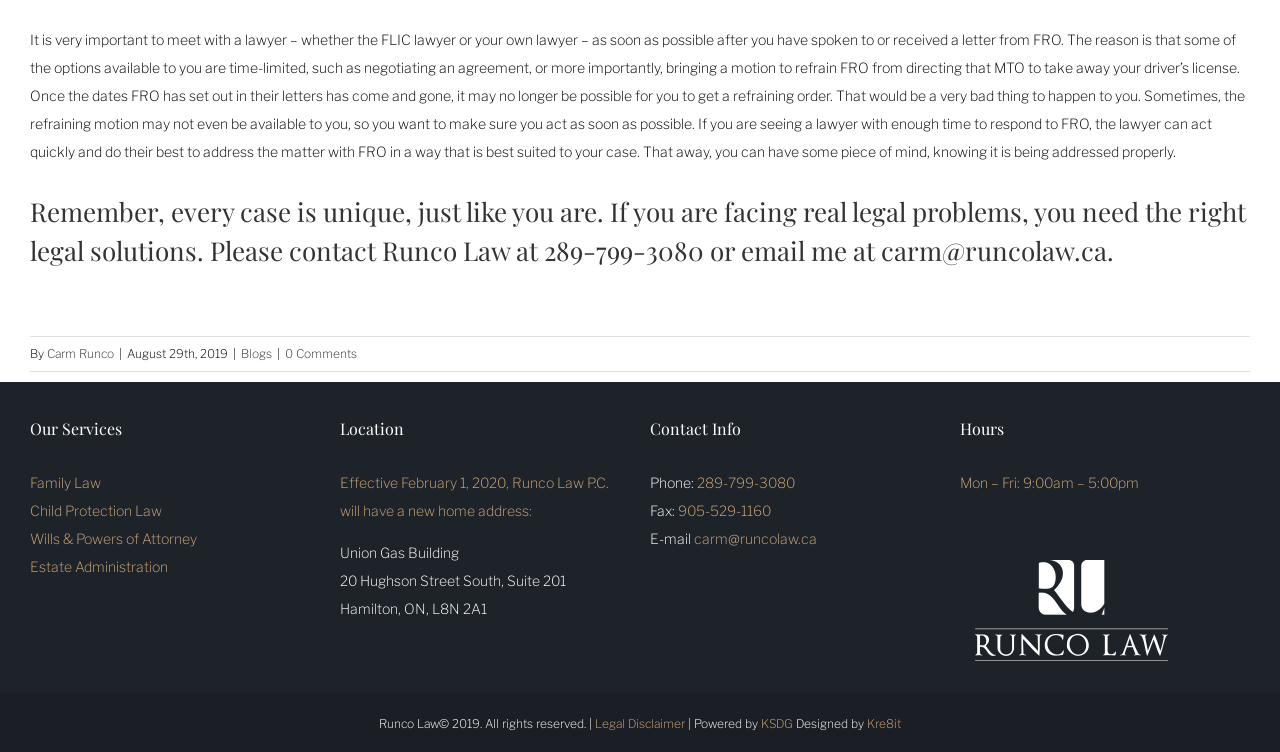Based on the image, please elaborate on the answer to the following question:
What are the hours of operation for Runco Law?

I found the hours of operation by looking at the 'Hours' section, where it says 'Mon - Fri: 9:00am - 5:00pm', which indicates the hours when Runco Law is open.